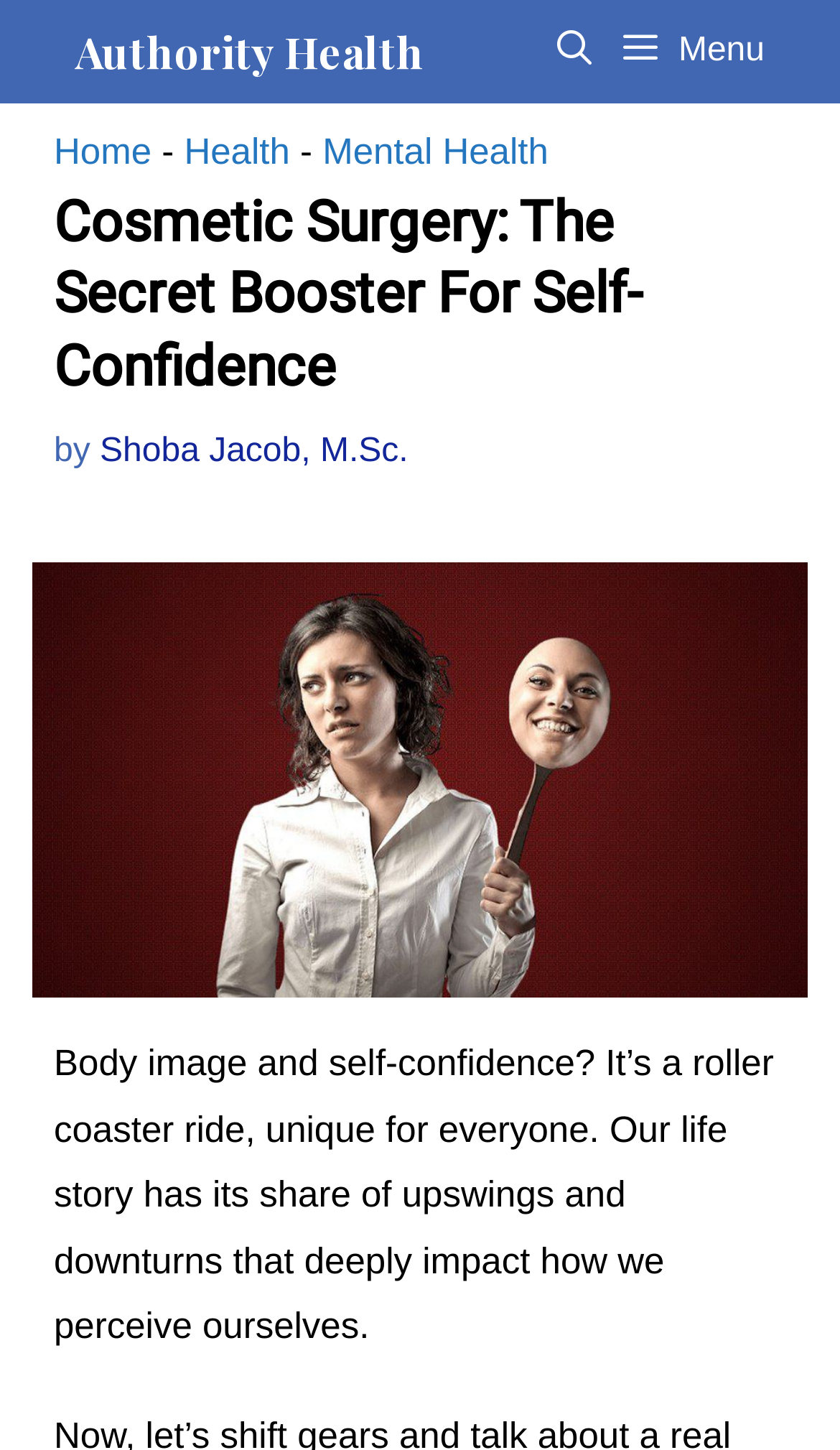Describe all the significant parts and information present on the webpage.

The webpage is about cosmetic surgery and its impact on self-confidence. At the top left, there is a link to "Authority Health". Next to it, on the top right, there is a link to "Open Search Bar" and a button with a menu icon. 

Below these elements, there is a header section that spans the entire width of the page. Within this section, there is a navigation menu with breadcrumbs, consisting of links to "Home", "Health", and "Mental Health", separated by dashes. 

Below the navigation menu, there is a heading that reads "Cosmetic Surgery: The Secret Booster For Self-Confidence". Next to the heading, there is a text "by" followed by a link to the author "Shoba Jacob, M.Sc.". 

On the right side of the page, there is a large image related to cosmetic surgery and self-confidence. Below the image, there is a block of text that discusses the relationship between body image and self-confidence, describing it as a unique and deeply personal experience for everyone.